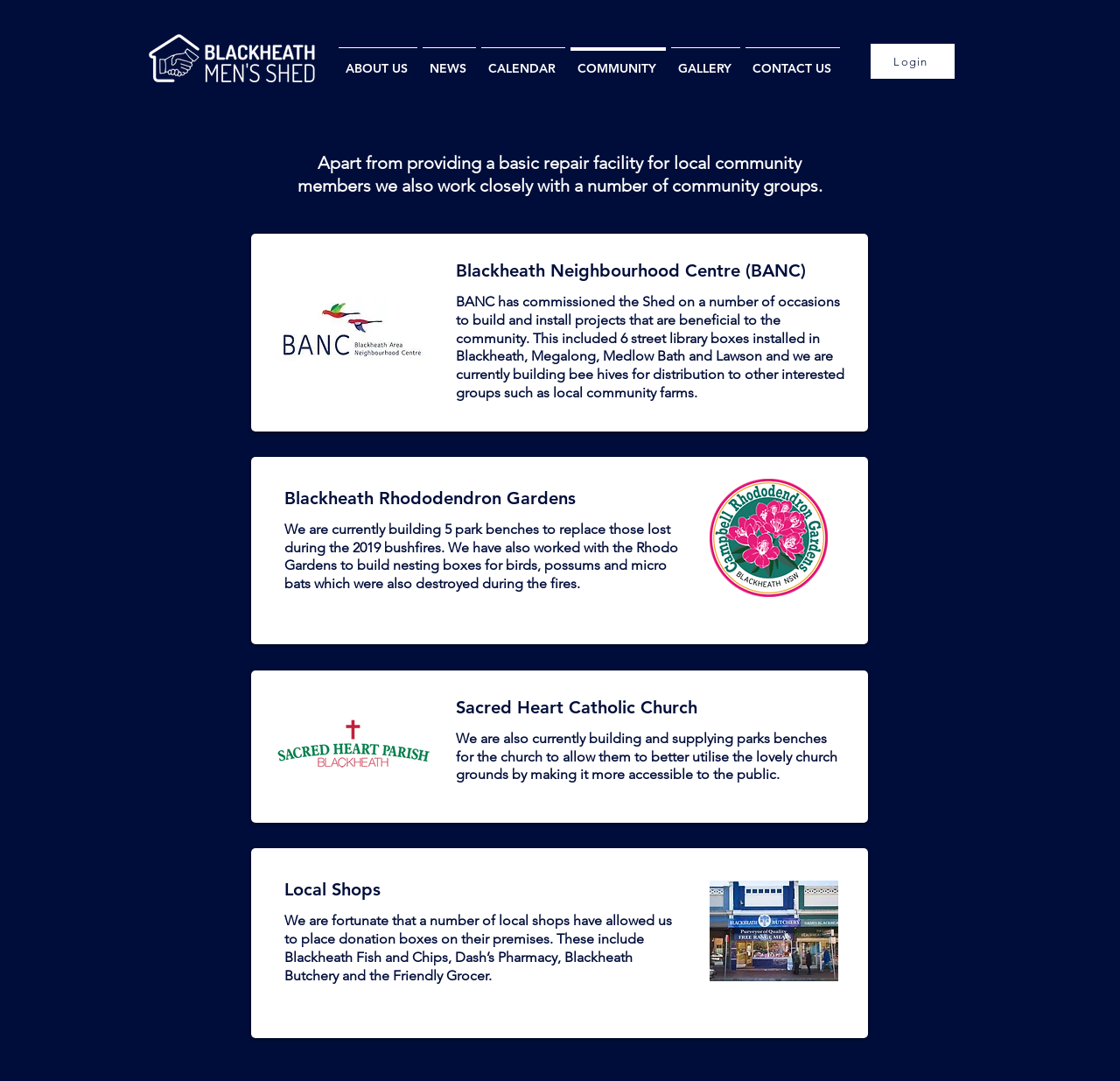Respond with a single word or phrase to the following question:
What is the purpose of the bee hives being built?

for distribution to other interested groups